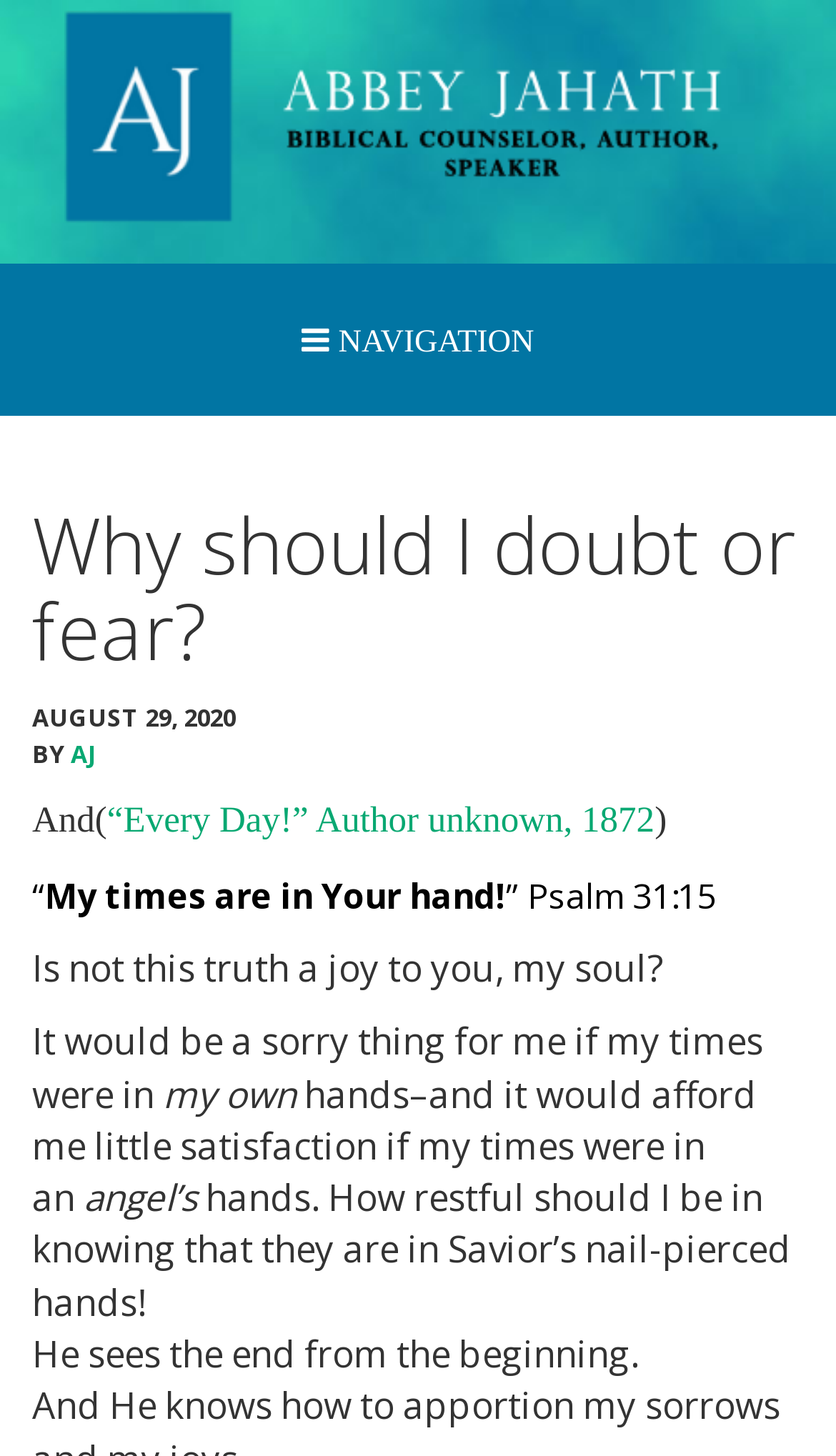Find the bounding box coordinates of the element to click in order to complete the given instruction: "Click on the 'HOME ABBEY JAHATH' link."

[0.076, 0.271, 0.924, 0.351]